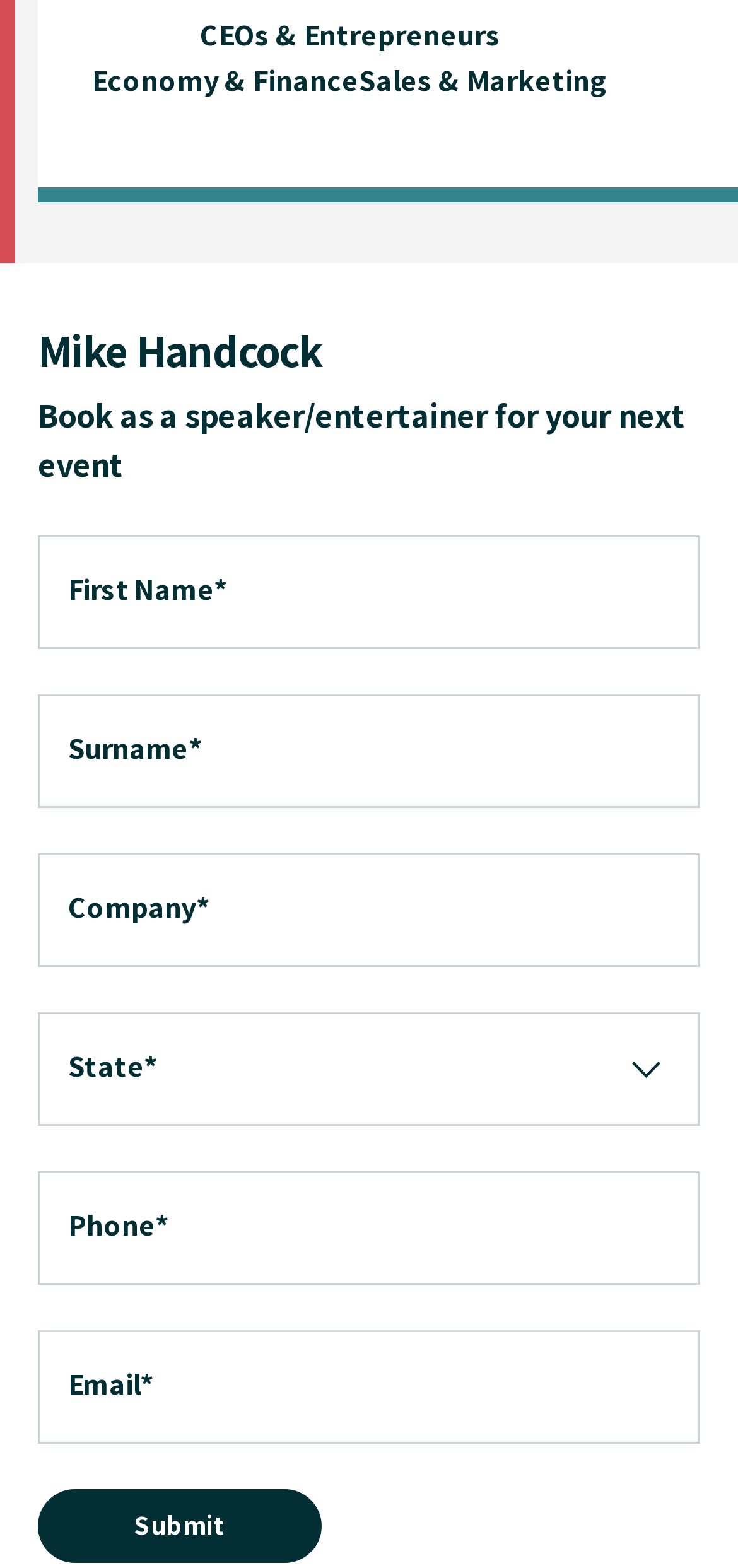Pinpoint the bounding box coordinates of the area that must be clicked to complete this instruction: "Click Submit".

[0.051, 0.95, 0.436, 0.996]